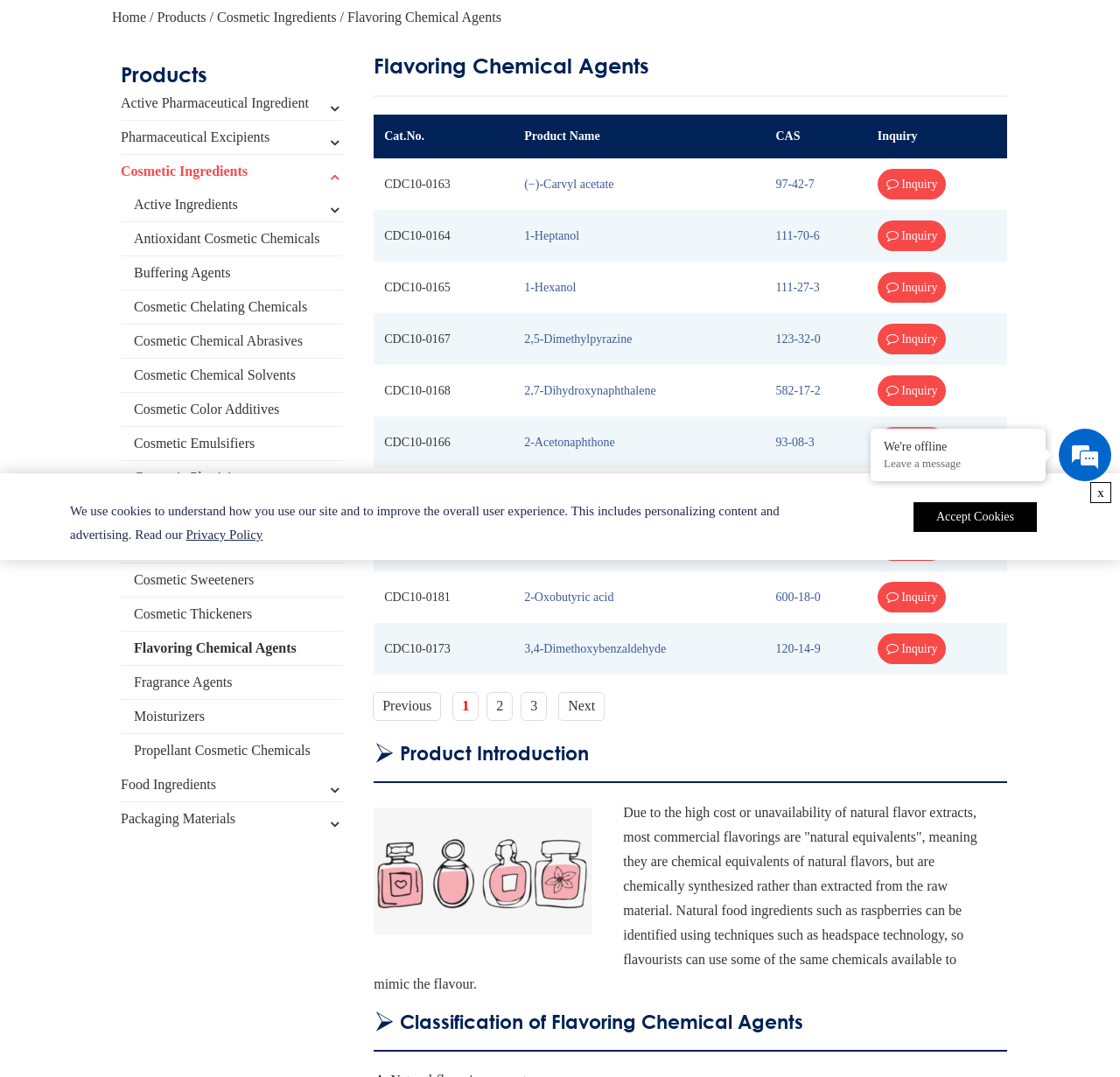Given the description: "Antibacterial, Anti-inflammatory and Antiviral Series", determine the bounding box coordinates of the UI element. The coordinates should be formatted as four float numbers between 0 and 1, [left, top, right, bottom].

[0.108, 0.143, 0.306, 0.188]